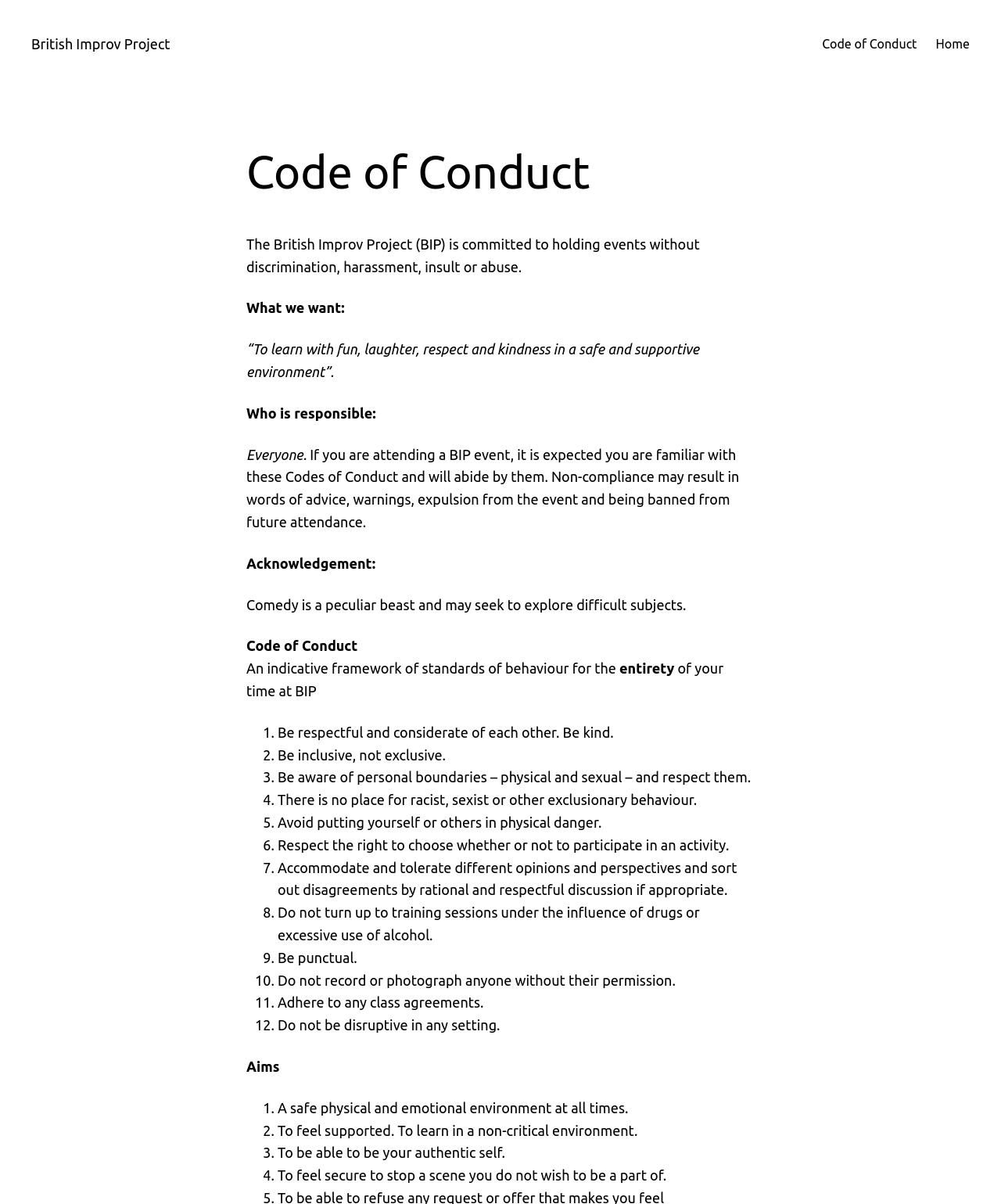By analyzing the image, answer the following question with a detailed response: What is the purpose of the British Improv Project?

According to the webpage, the British Improv Project aims to provide a safe and supportive environment for learning and improvisation, as stated in the quote '“To learn with fun, laughter, respect and kindness in a safe and supportive environment”.'